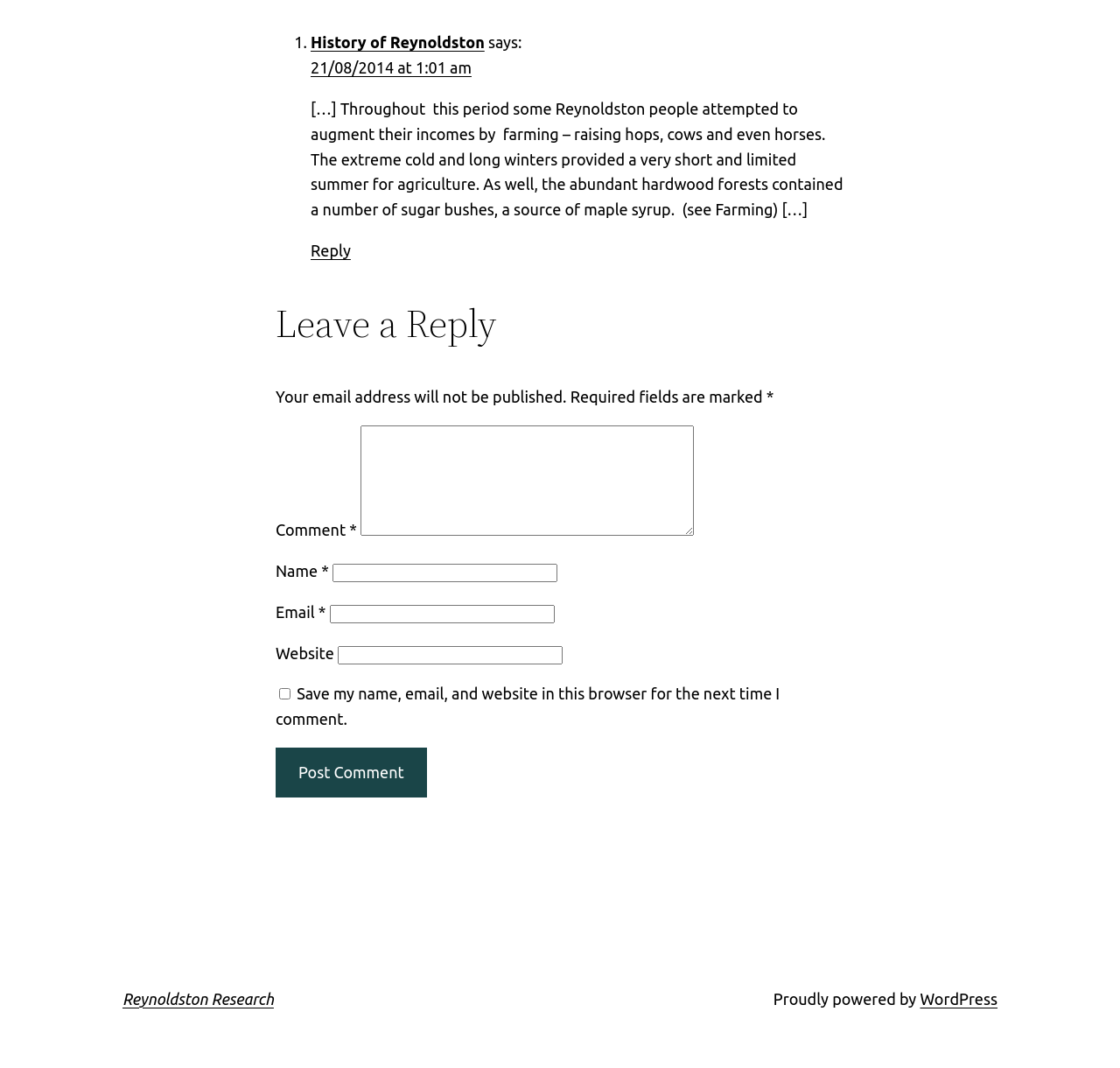Look at the image and write a detailed answer to the question: 
What is the purpose of the checkbox?

The checkbox at the bottom of the form says 'Save my name, email, and website in this browser for the next time I comment.' This suggests that the purpose of the checkbox is to save the user's data so that they don't have to fill it in again the next time they want to post a comment.